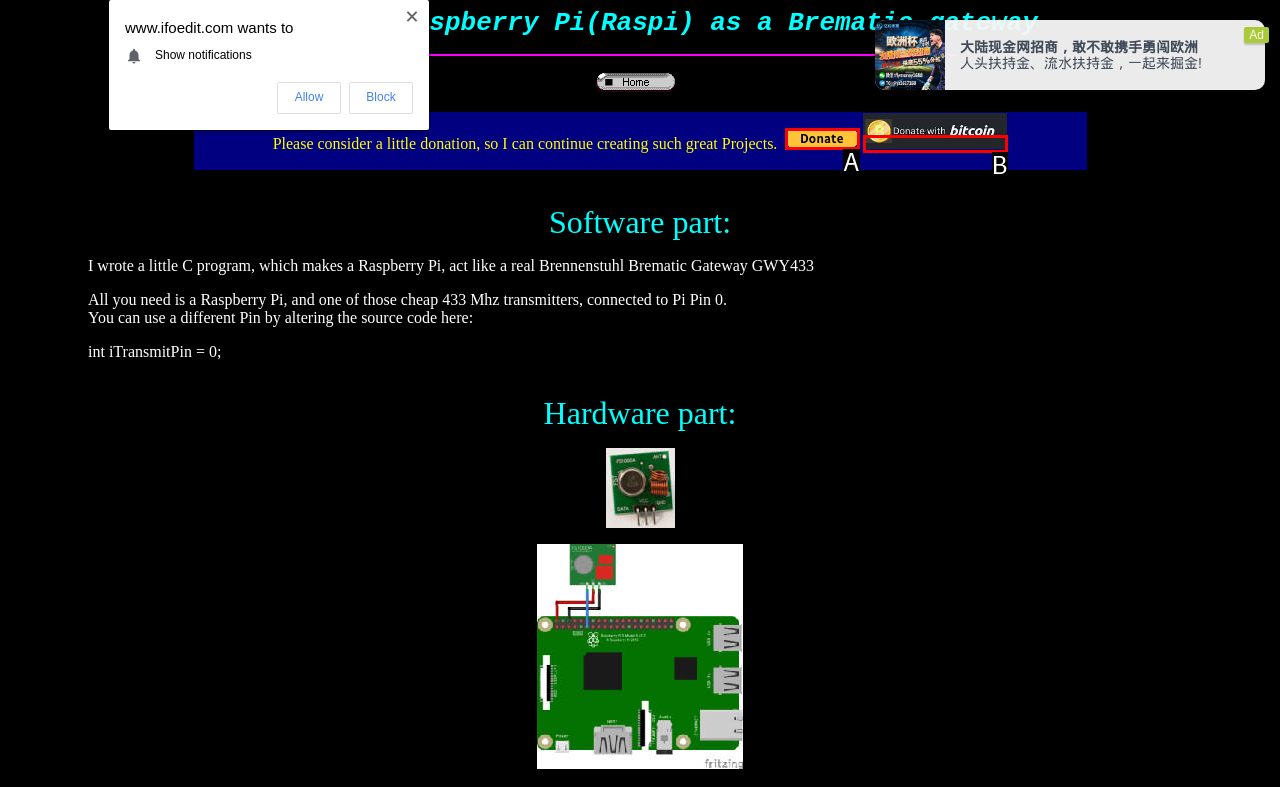Determine the UI element that matches the description: alt="Donate with Bitcoin now!"
Answer with the letter from the given choices.

B